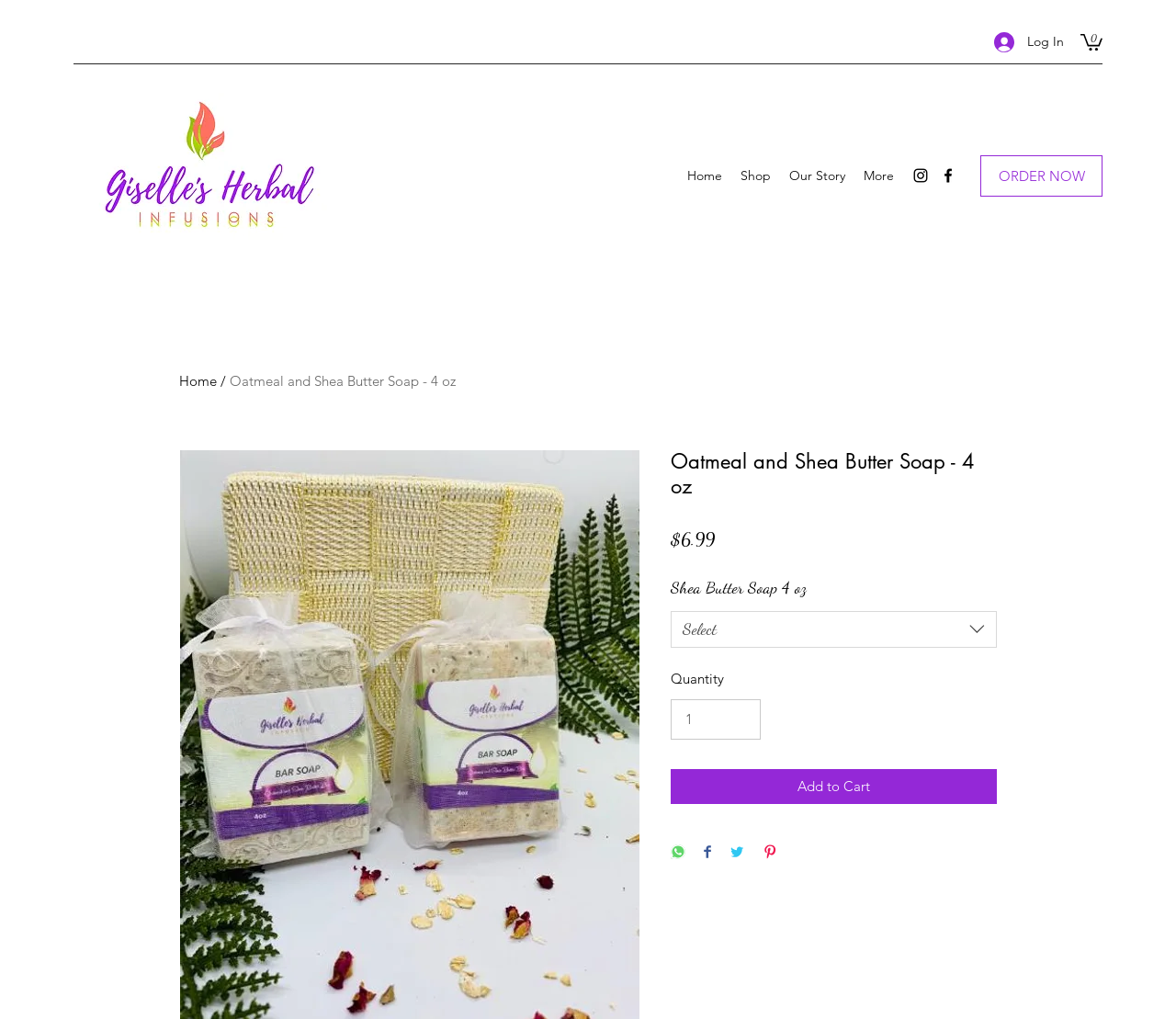Pinpoint the bounding box coordinates for the area that should be clicked to perform the following instruction: "Add to cart".

[0.57, 0.754, 0.848, 0.789]